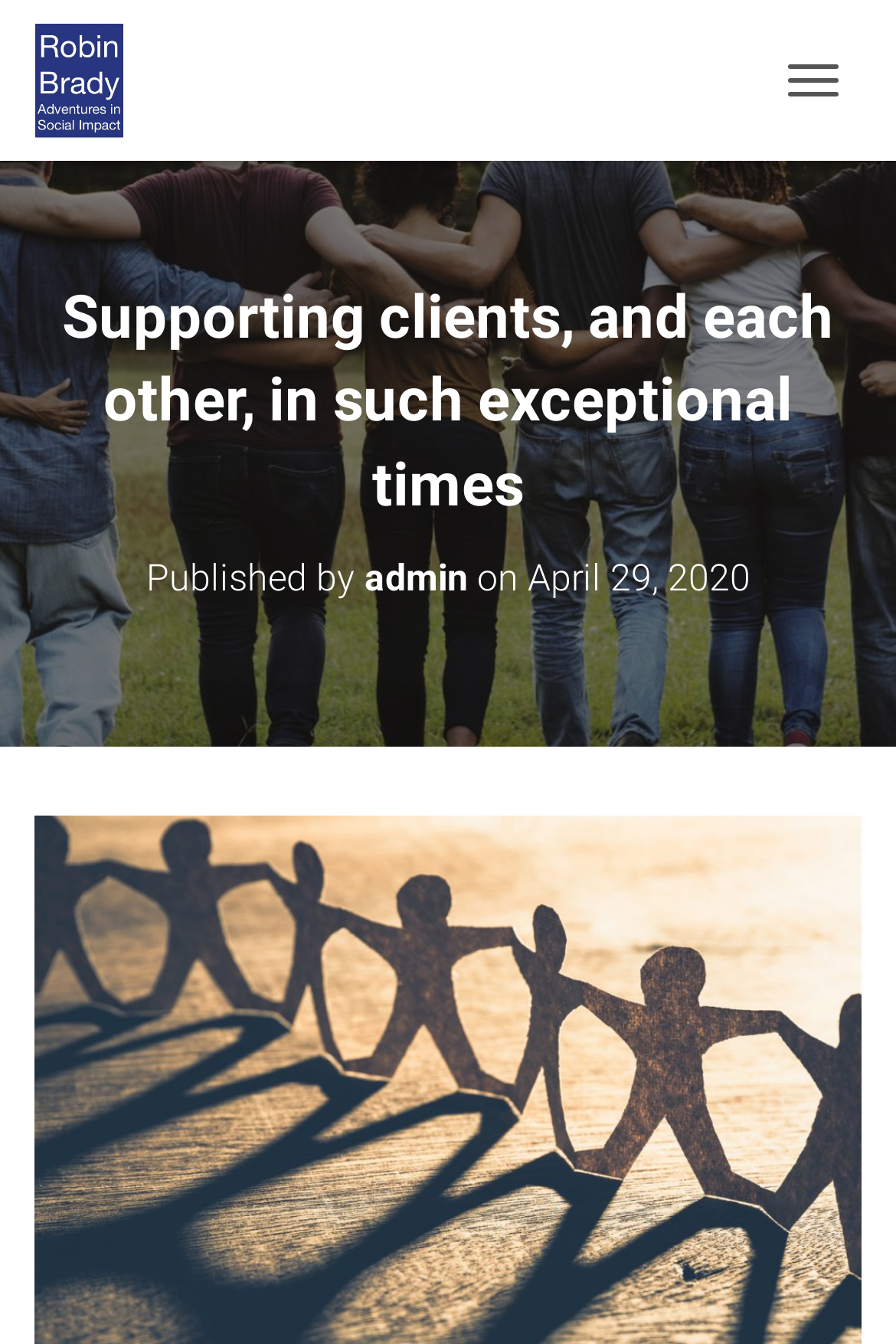Is there a navigation button?
Refer to the image and provide a one-word or short phrase answer.

Yes